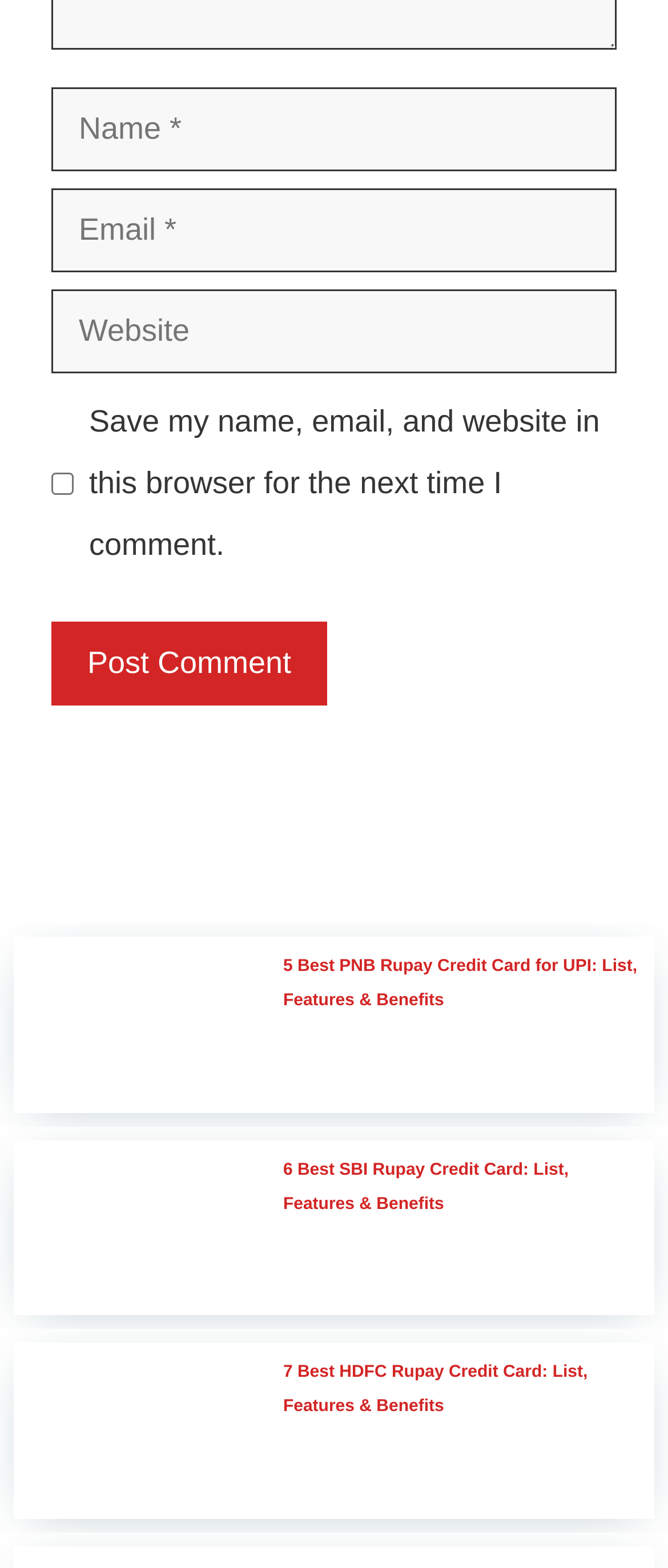Find the bounding box coordinates of the clickable area required to complete the following action: "Click the link to 7 Best HDFC Rupay Credit Card".

[0.424, 0.865, 0.959, 0.909]